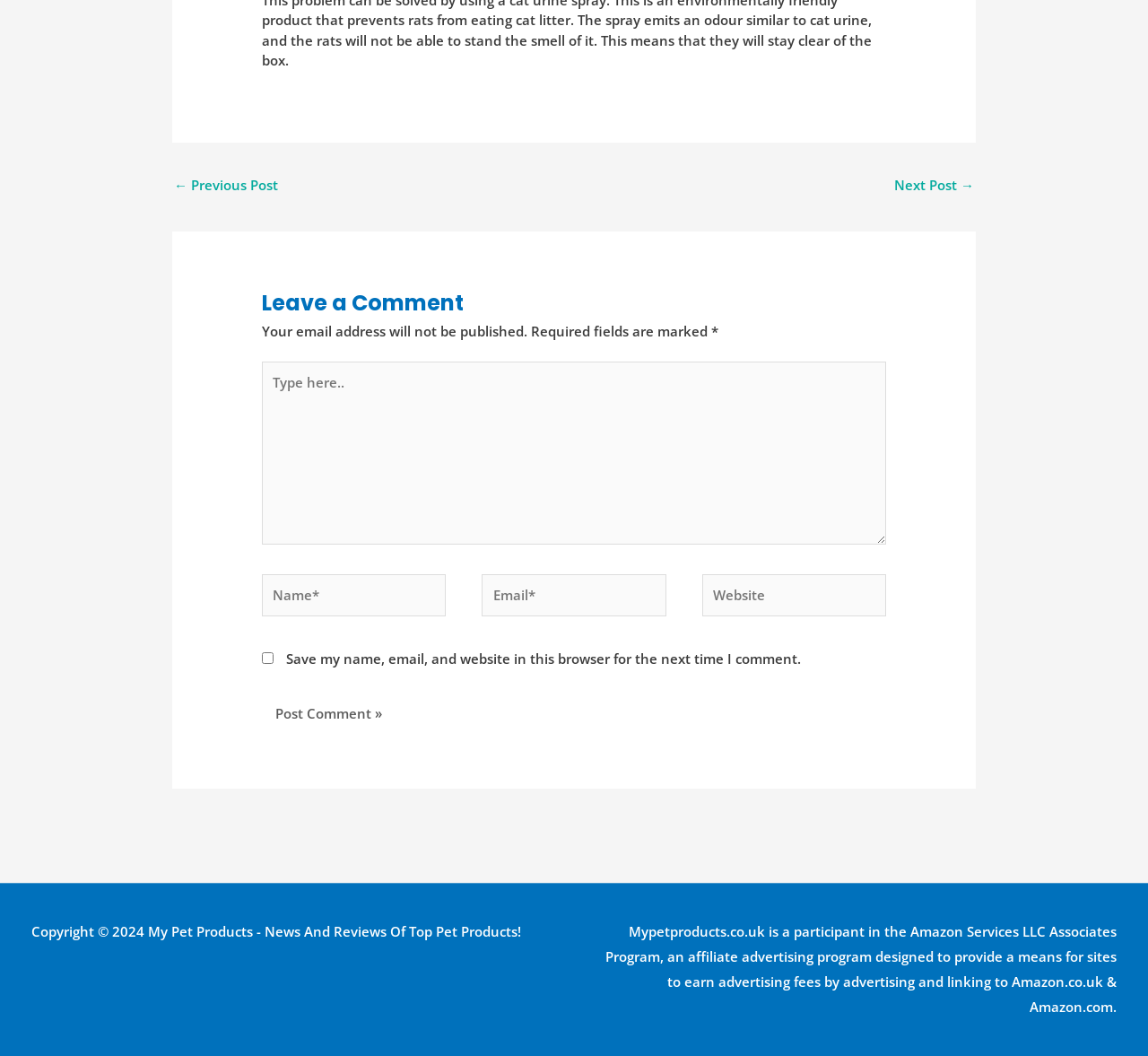Based on the description "parent_node: Website name="url" placeholder="Website"", find the bounding box of the specified UI element.

[0.611, 0.543, 0.772, 0.583]